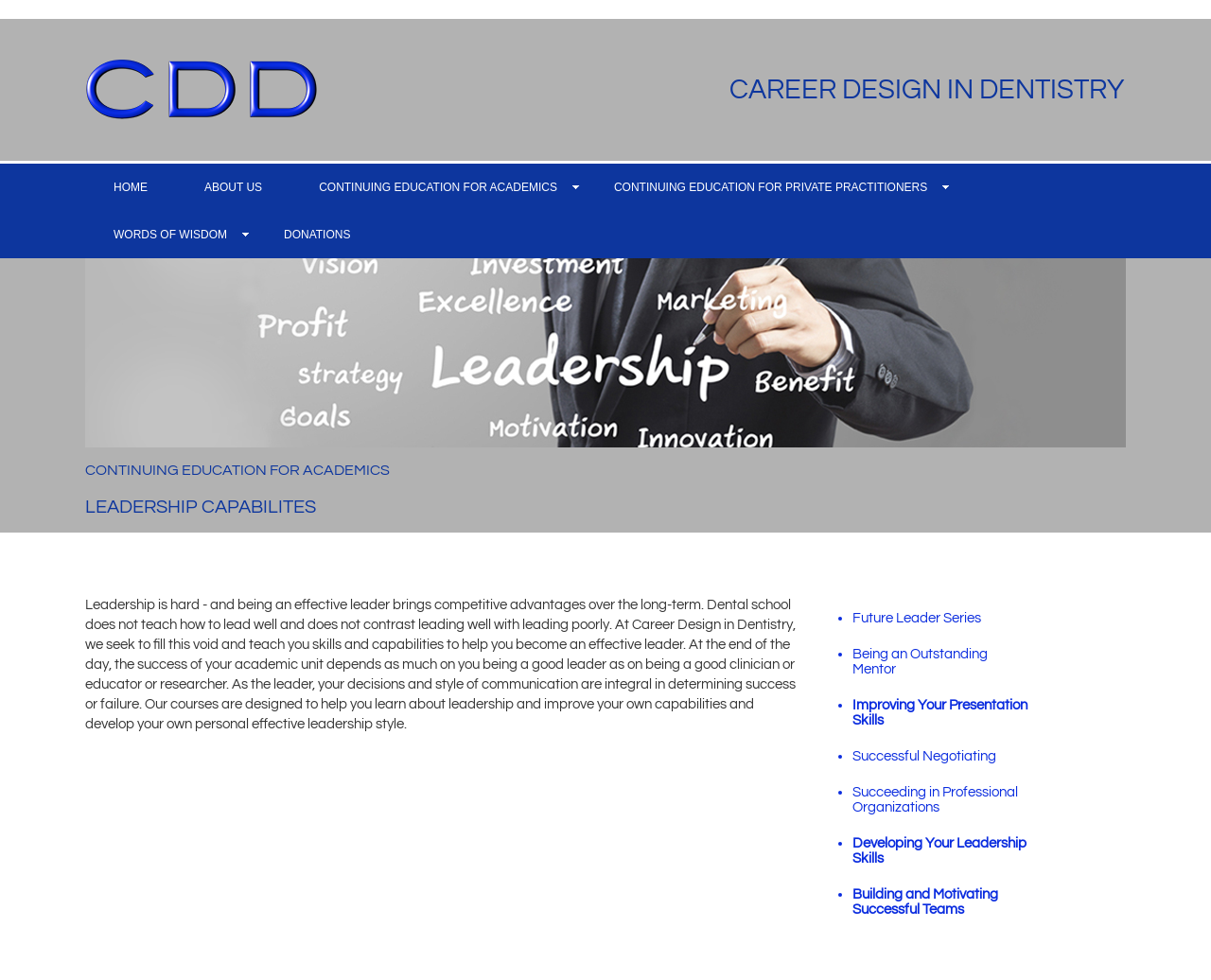What is the role of the leader in determining success or failure?
Answer with a single word or phrase by referring to the visual content.

Integral in decision-making and communication